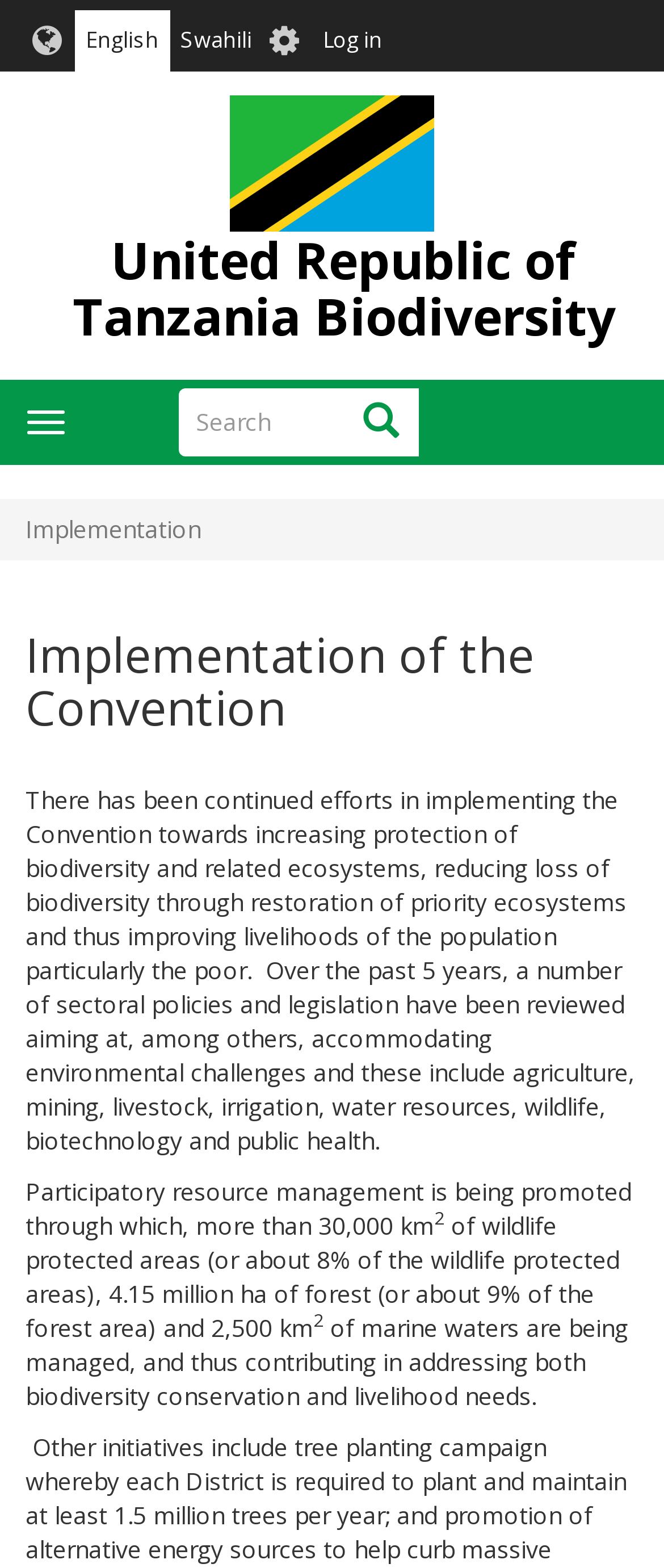Determine the bounding box coordinates of the UI element described by: "Swahili".

[0.256, 0.007, 0.396, 0.046]